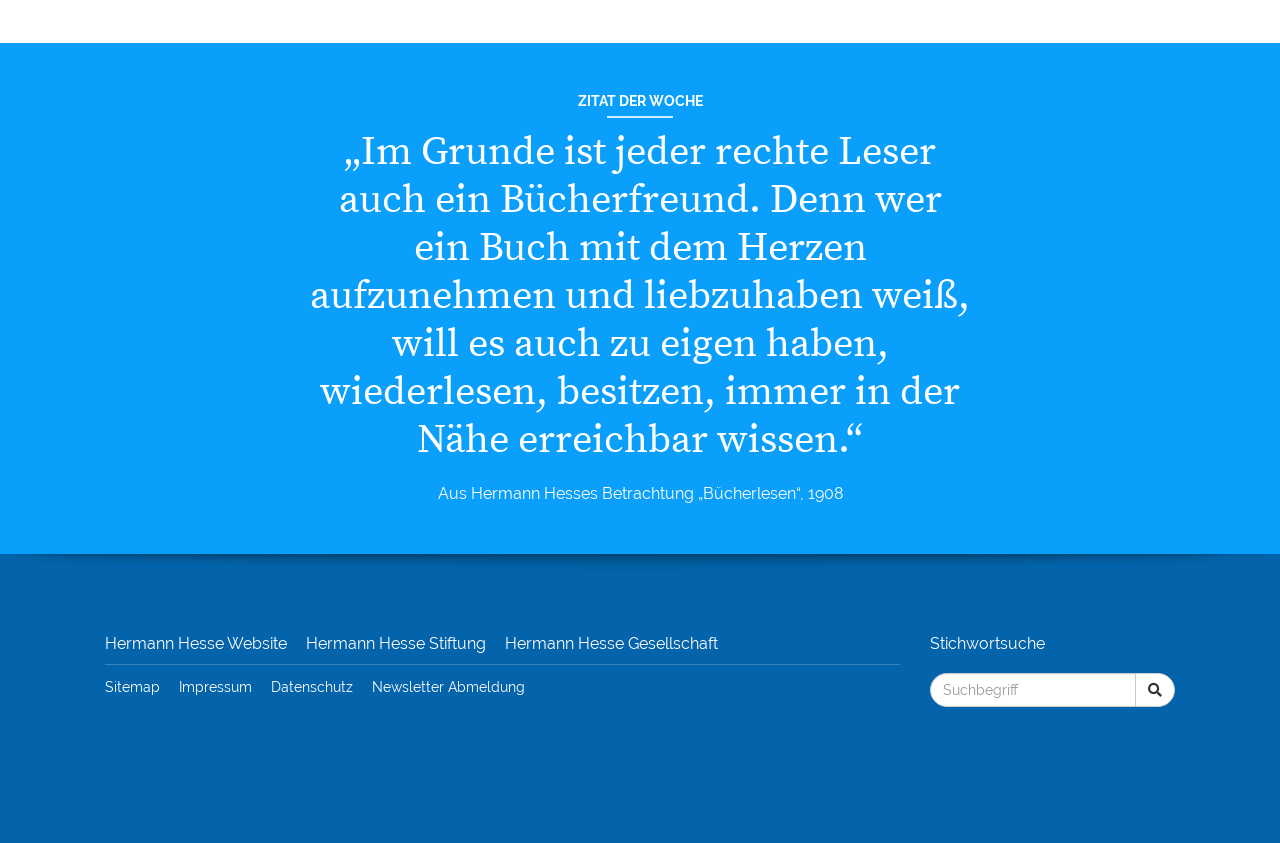Locate the bounding box of the UI element with the following description: "Replica Bell & Ross Watches".

None